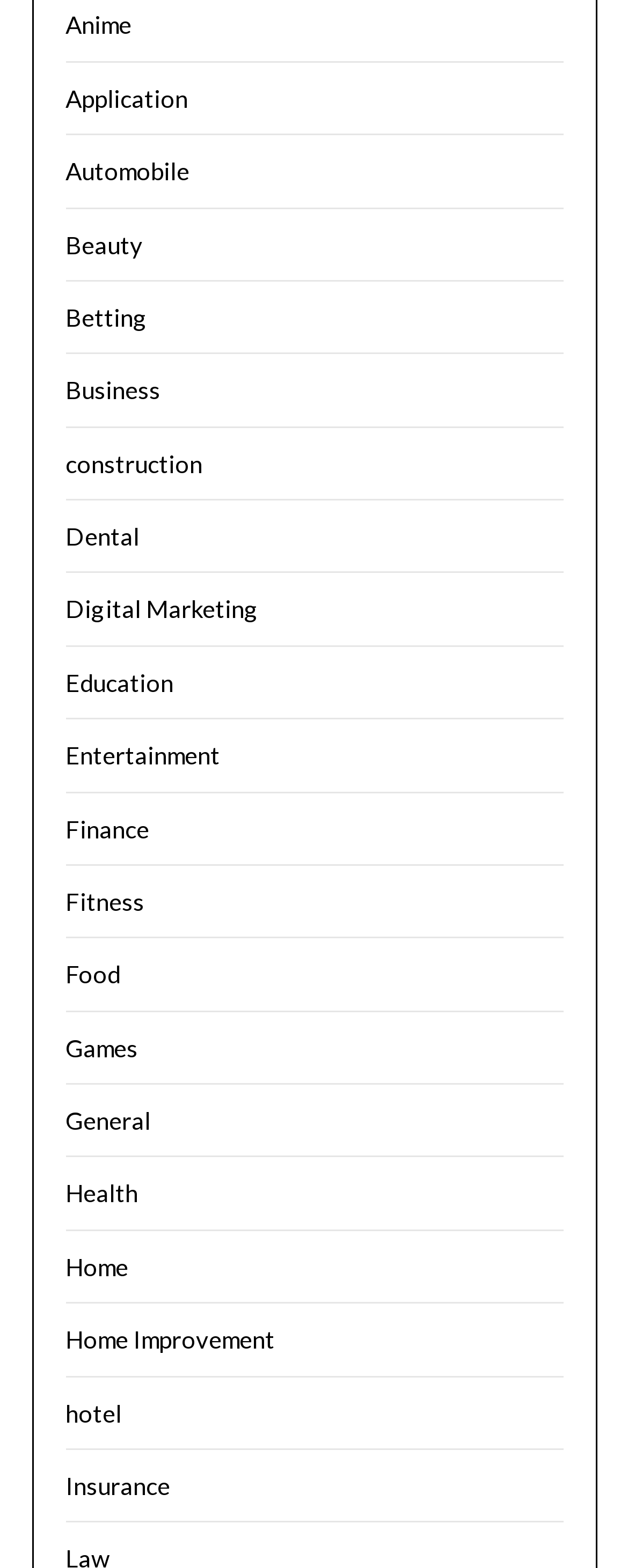Please mark the clickable region by giving the bounding box coordinates needed to complete this instruction: "Browse Digital Marketing".

[0.104, 0.379, 0.412, 0.398]